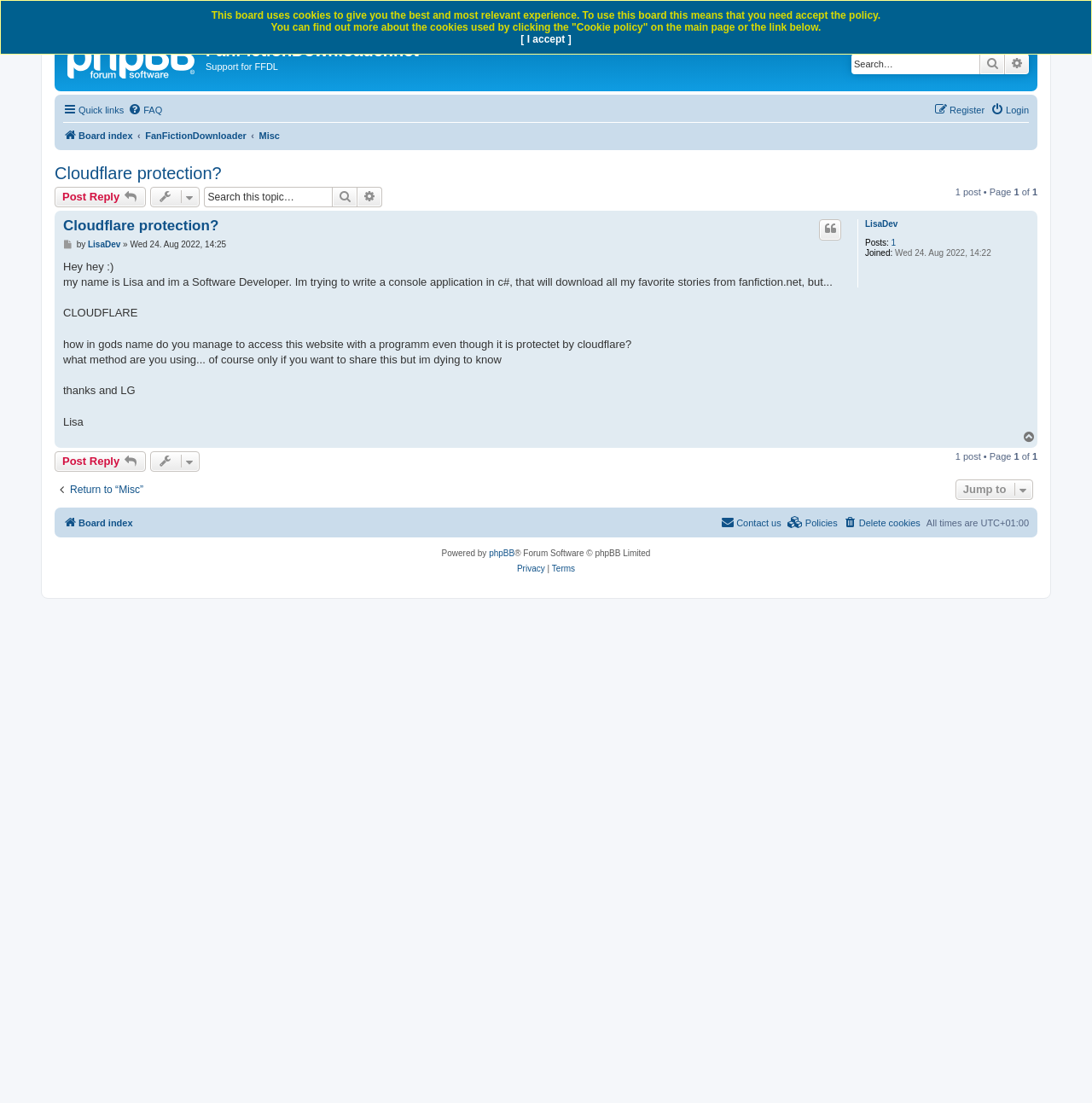What is the name of the software used to power this forum?
Based on the visual information, provide a detailed and comprehensive answer.

I inferred this answer by looking at the static text 'Powered by phpBB' which suggests that phpBB is the software used to power this forum.